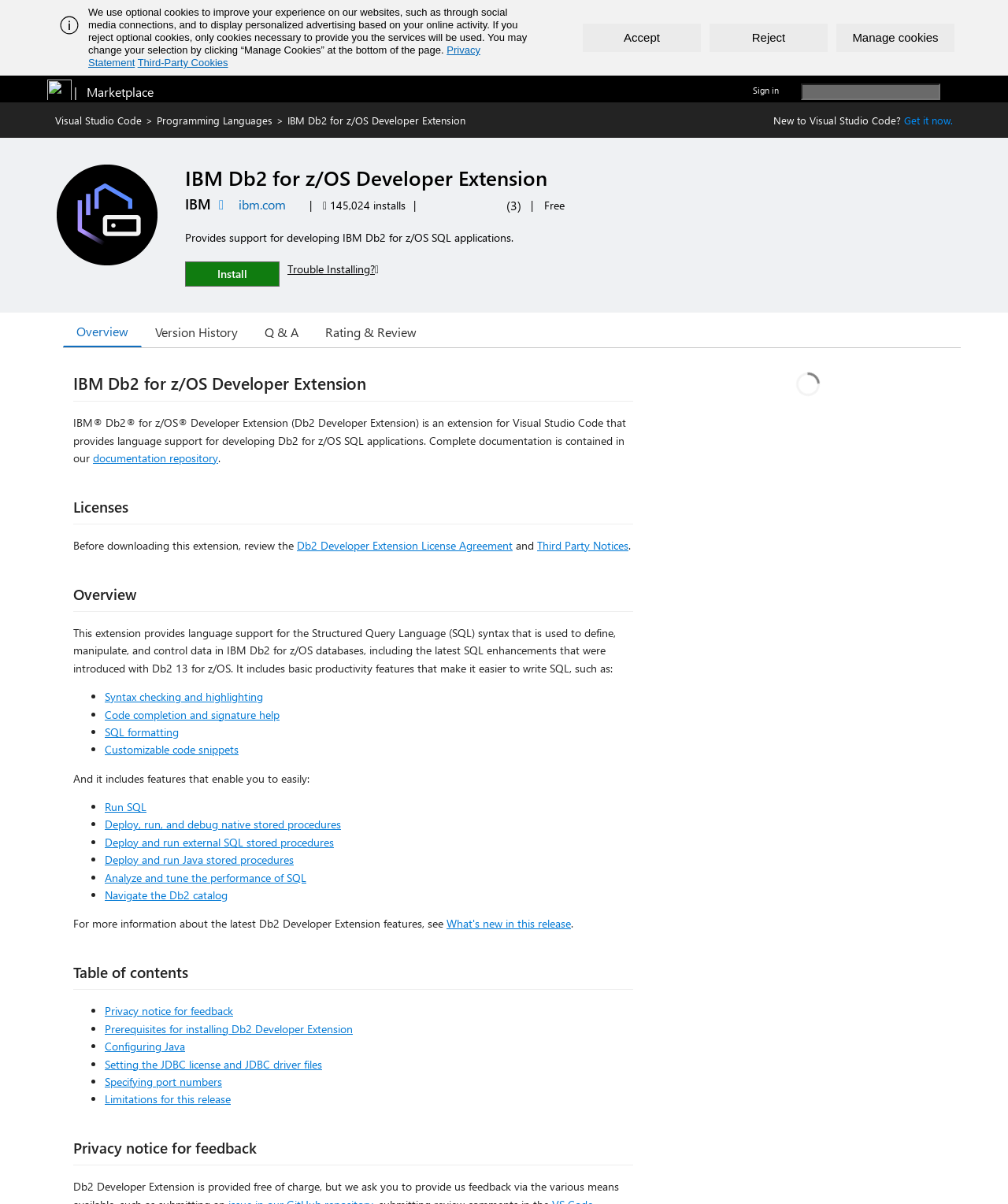Locate the coordinates of the bounding box for the clickable region that fulfills this instruction: "Sign in to Visual Studio Code".

[0.747, 0.069, 0.773, 0.08]